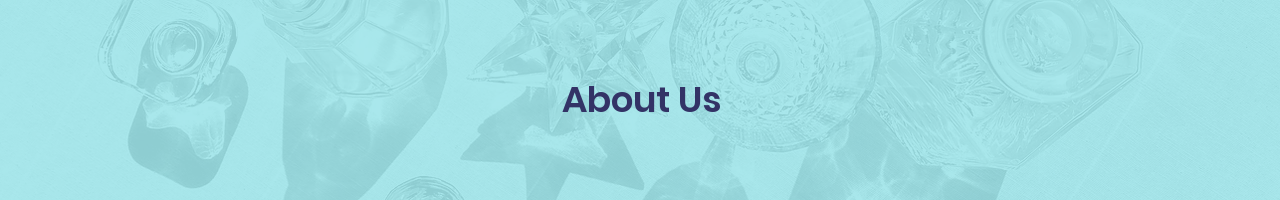Using the information in the image, give a detailed answer to the following question: What is the background color of the title?

The title 'About Us' is centered against a soothing light blue backdrop, which provides a calm and serene atmosphere to the overall design.